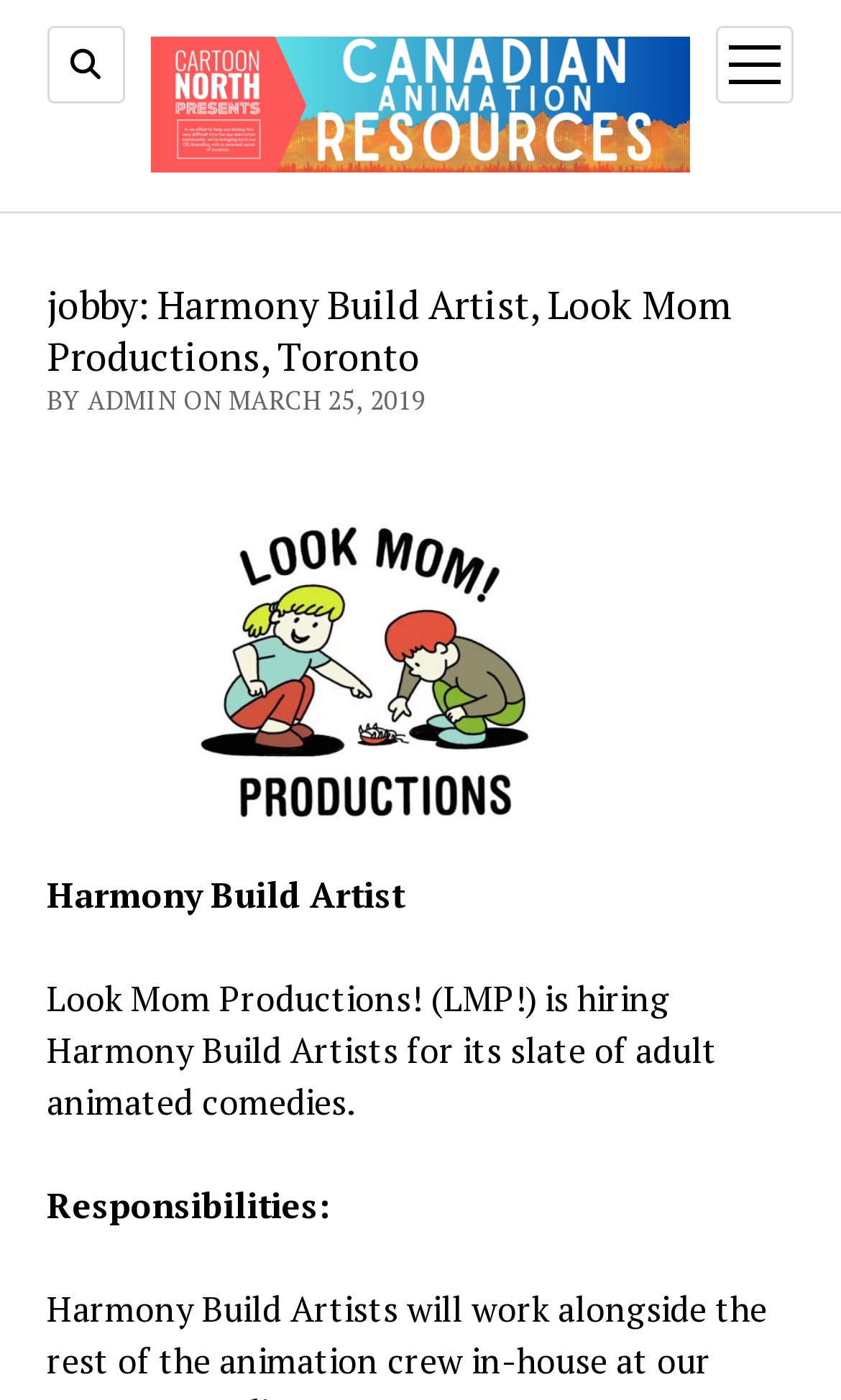Describe every aspect of the webpage comprehensively.

The webpage appears to be a job posting for a Harmony Build Artist position at Look Mom Productions in Toronto. At the top left corner, there is a button with a font awesome icon. Next to it, there is a link with the text "CARTOON NORTH" which is accompanied by an image with the same text. 

On the top right corner, there is another button labeled "open menu" which is not expanded. This button contains an image. 

Below the top section, there is a heading that displays the job title "jobby: Harmony Build Artist, Look Mom Productions, Toronto". Underneath the heading, there is a text "BY ADMIN ON MARCH 25, 2019" indicating the posting date. 

Further down, there is a figure, likely an image, taking up a significant portion of the page. Below the figure, there is a paragraph of text describing the job at Look Mom Productions, mentioning that they are hiring Harmony Build Artists for adult animated comedies. 

Finally, at the bottom of the page, there is a section labeled "Responsibilities:" which likely lists the duties of the job.